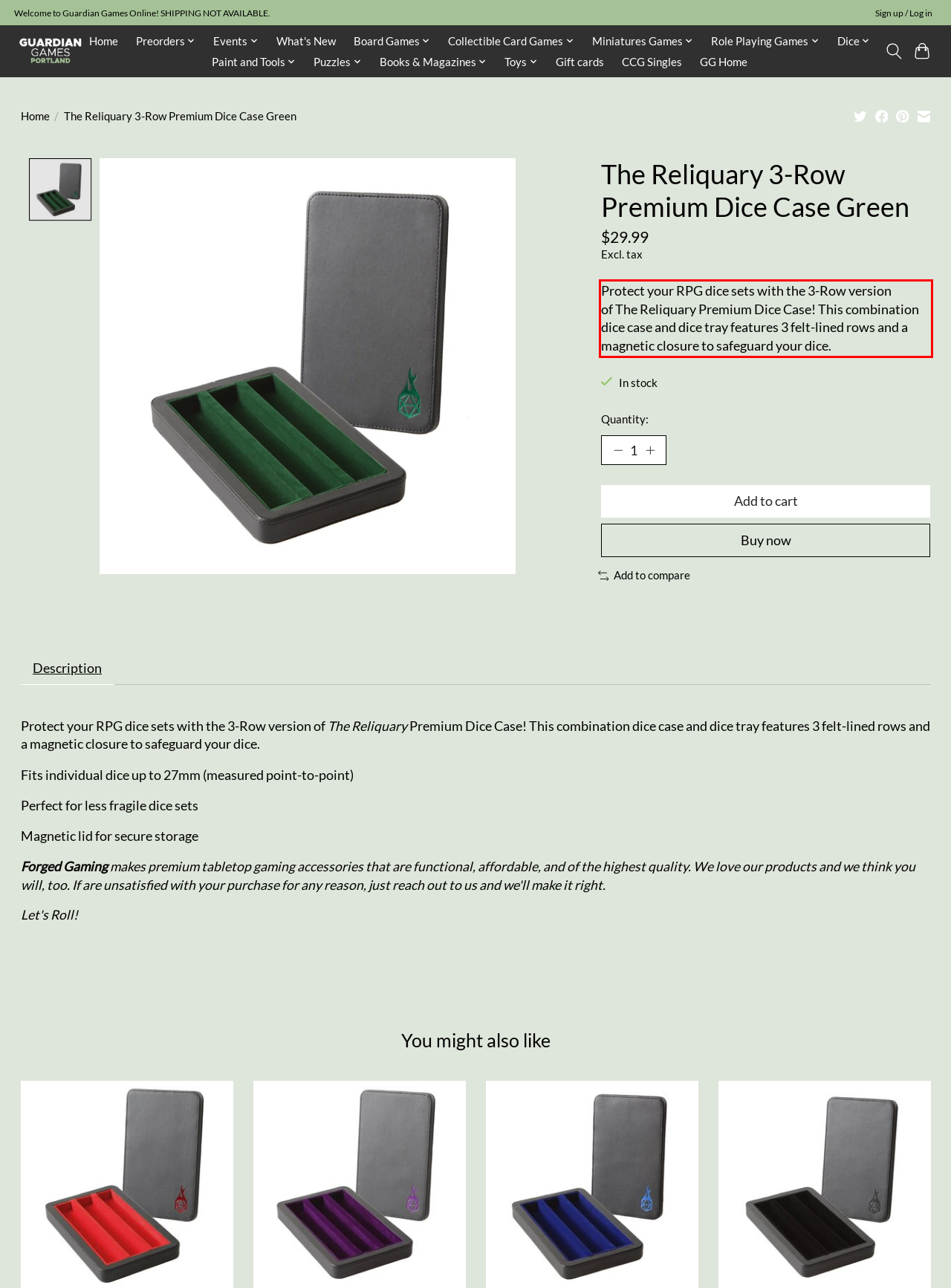Identify and transcribe the text content enclosed by the red bounding box in the given screenshot.

Protect your RPG dice sets with the 3-Row version of The Reliquary Premium Dice Case! This combination dice case and dice tray features 3 felt-lined rows and a magnetic closure to safeguard your dice.